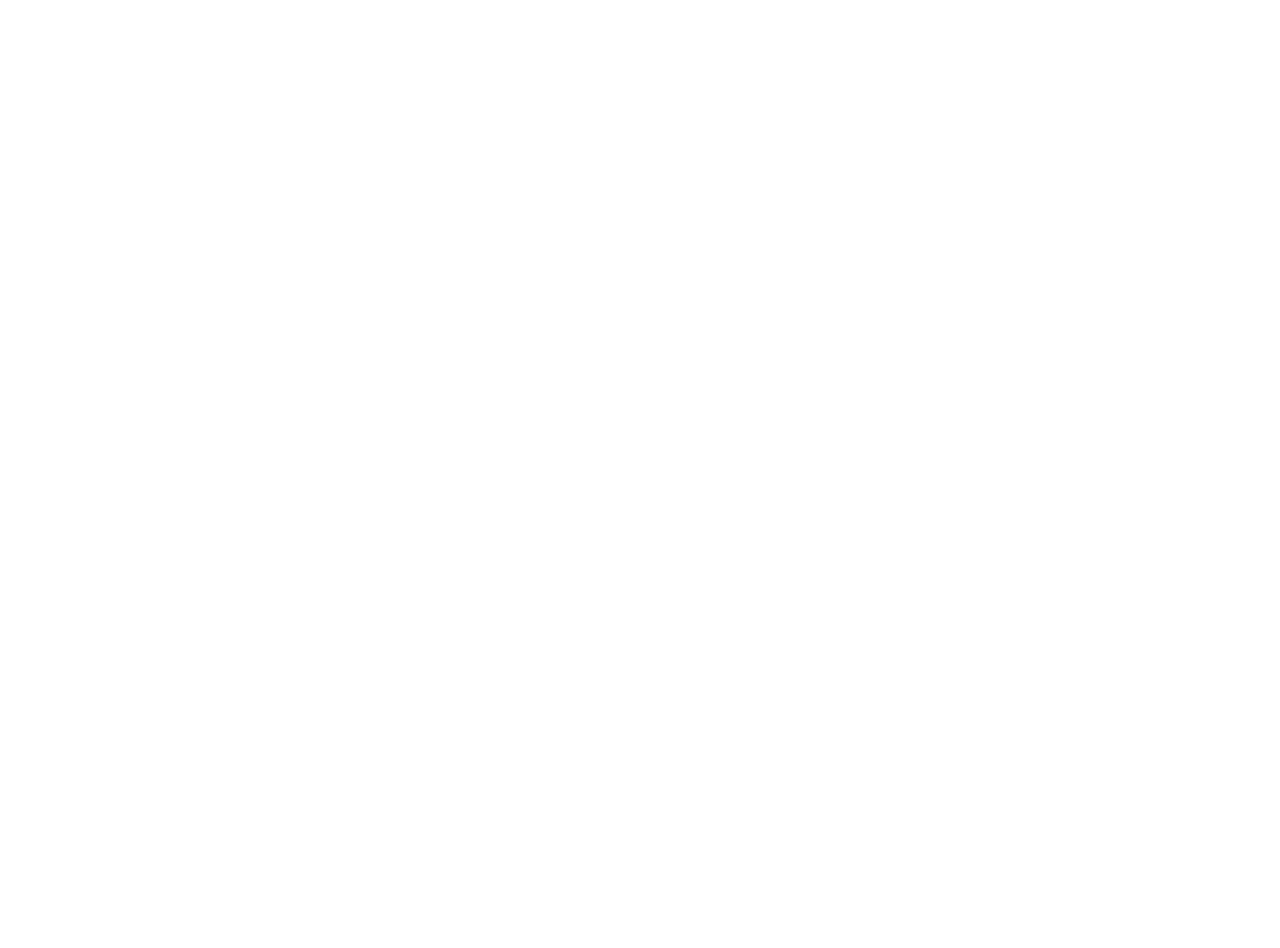What is the purpose of the links at the top?
Refer to the image and provide a thorough answer to the question.

The links at the top of the webpage, including Facebook, Twitter, Whatsapp, Messenger, and Copy Link, are provided for users to share the content of the webpage on various social media platforms.